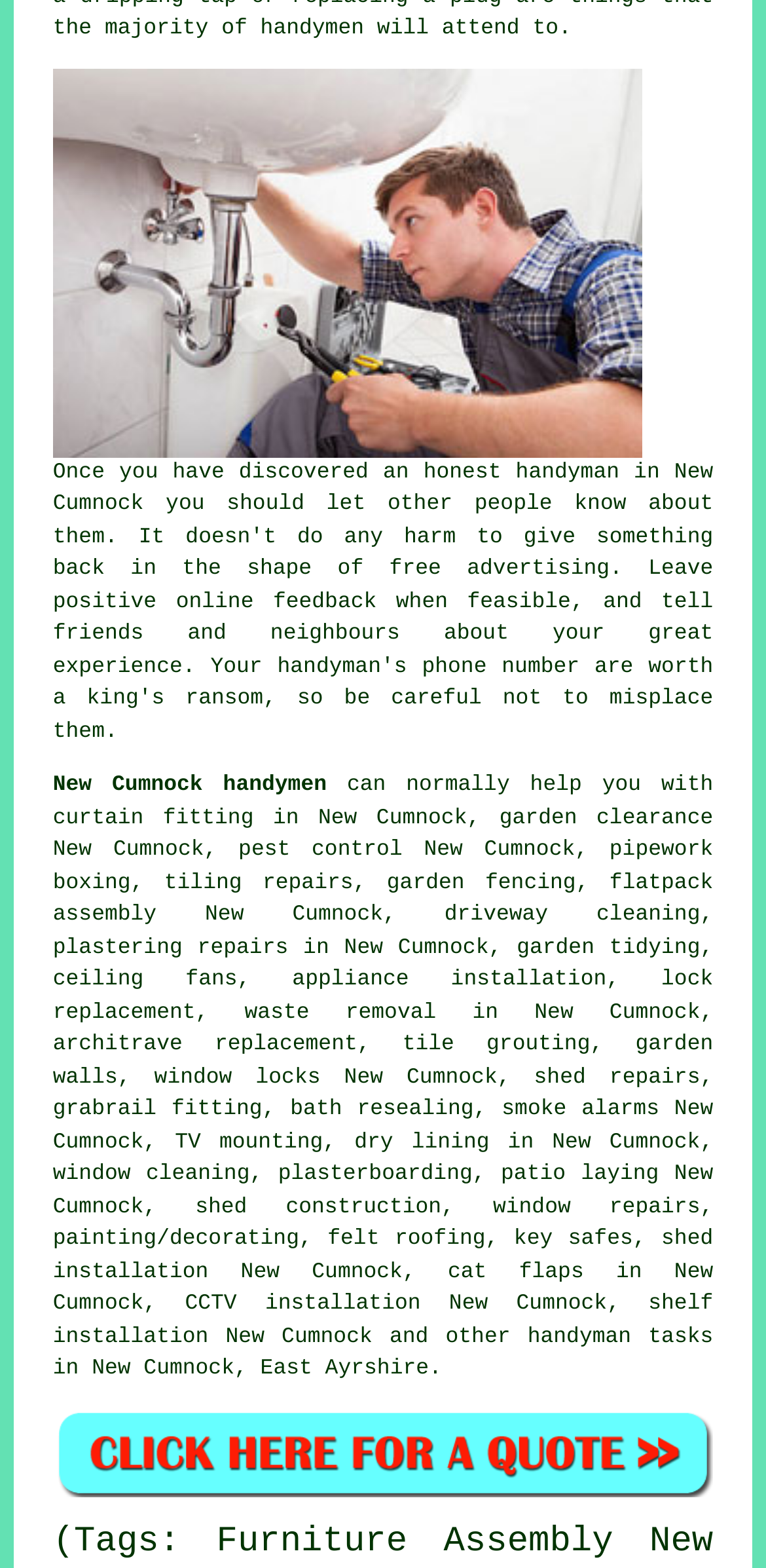Examine the image carefully and respond to the question with a detailed answer: 
What is the location of the handyman services?

I determined the location by looking at the text elements on the webpage, specifically the links and static text that mention 'New Cumnock' and 'East Ayrshire'.